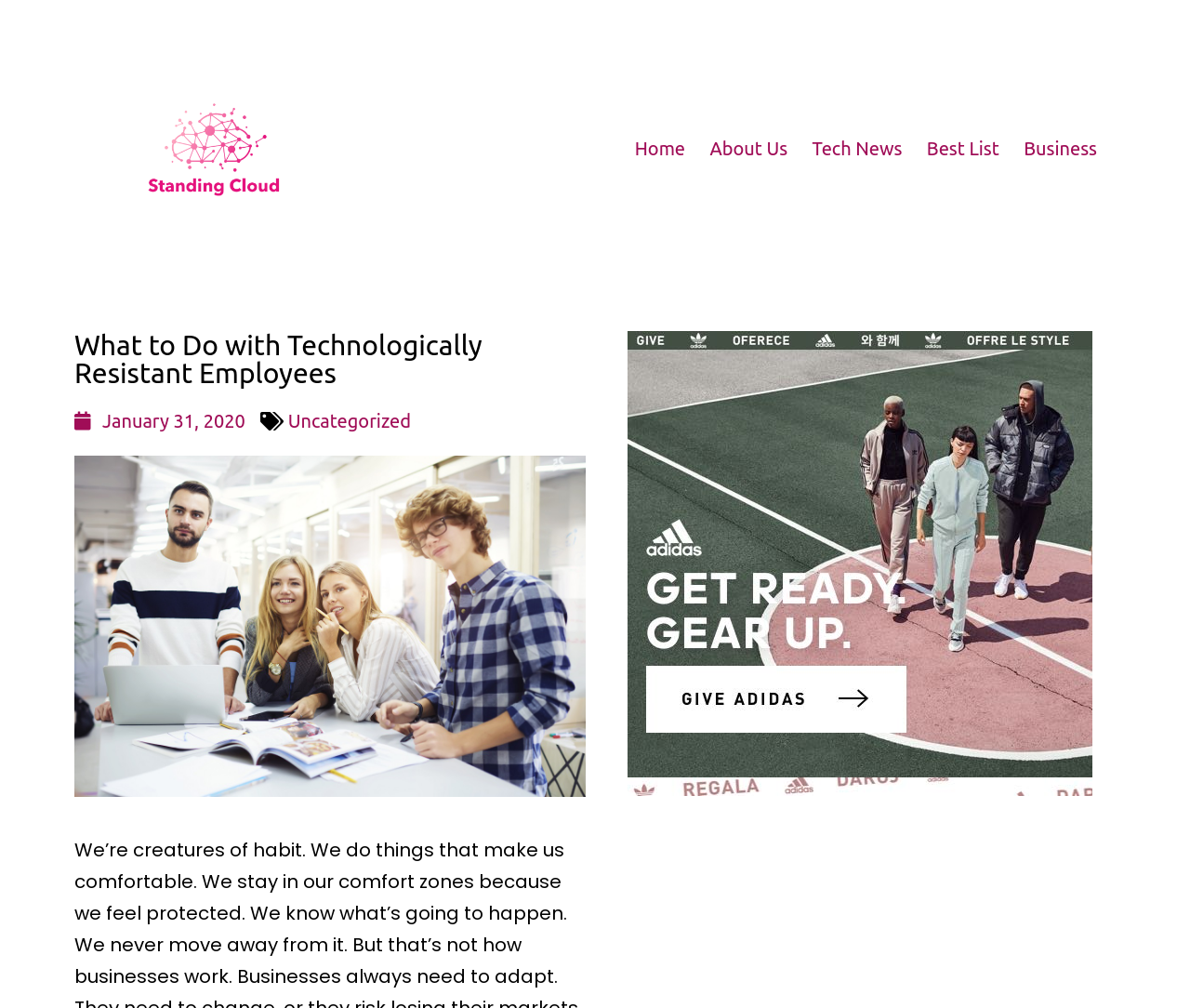Answer the question using only one word or a concise phrase: What is the date of the article?

January 31, 2020